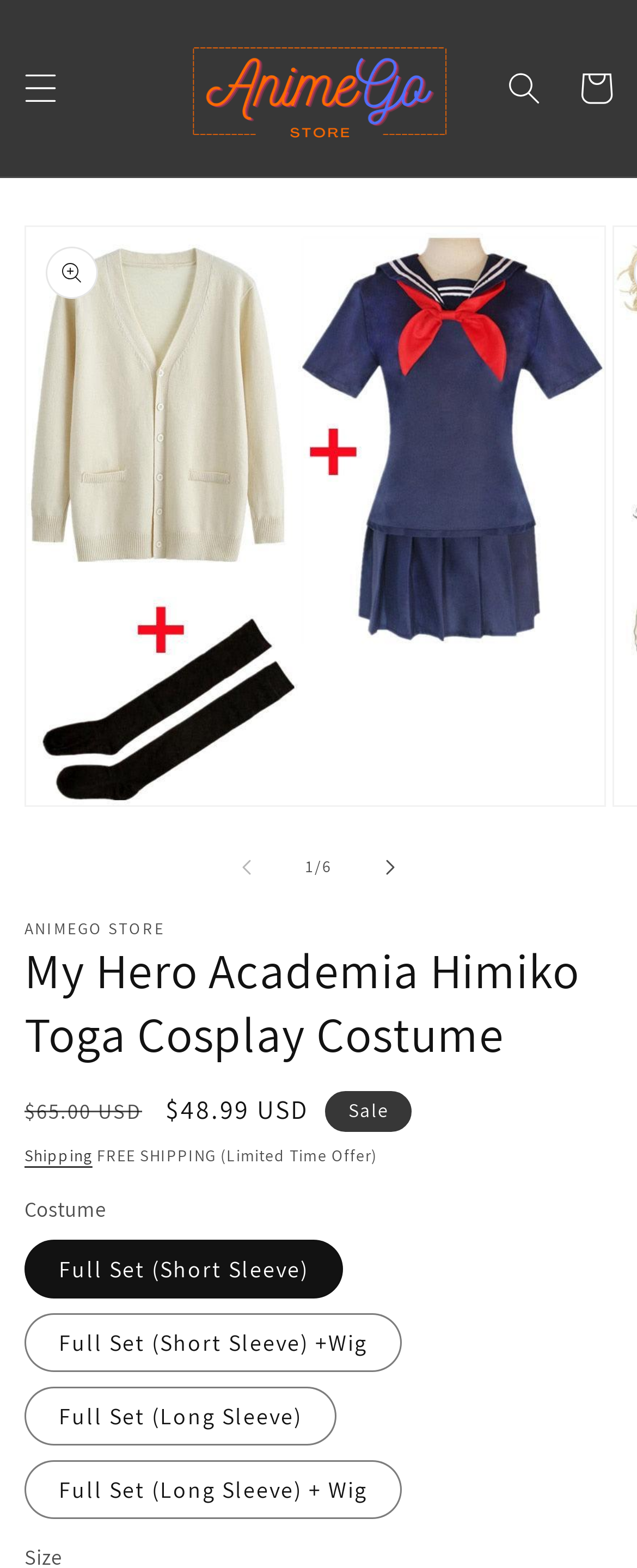Identify the bounding box coordinates for the UI element described by the following text: "Toggle navigation". Provide the coordinates as four float numbers between 0 and 1, in the format [left, top, right, bottom].

None